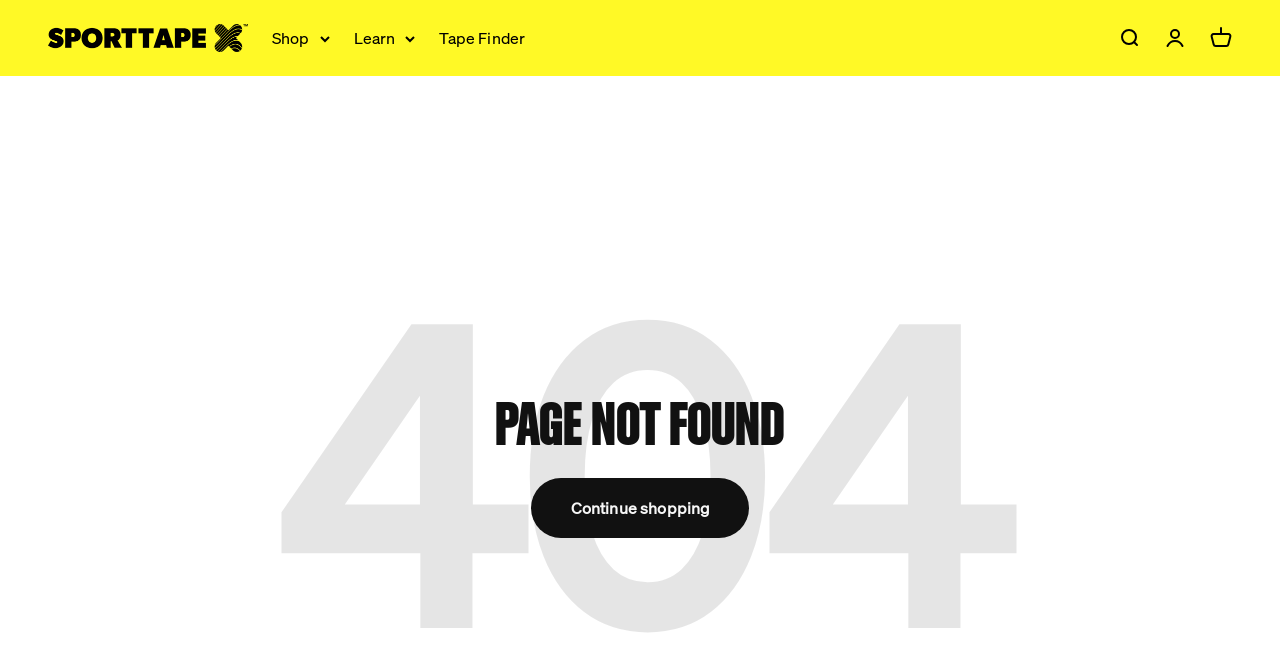What can be done after encountering a 'PAGE NOT FOUND' error?
Provide a short answer using one word or a brief phrase based on the image.

Continue shopping